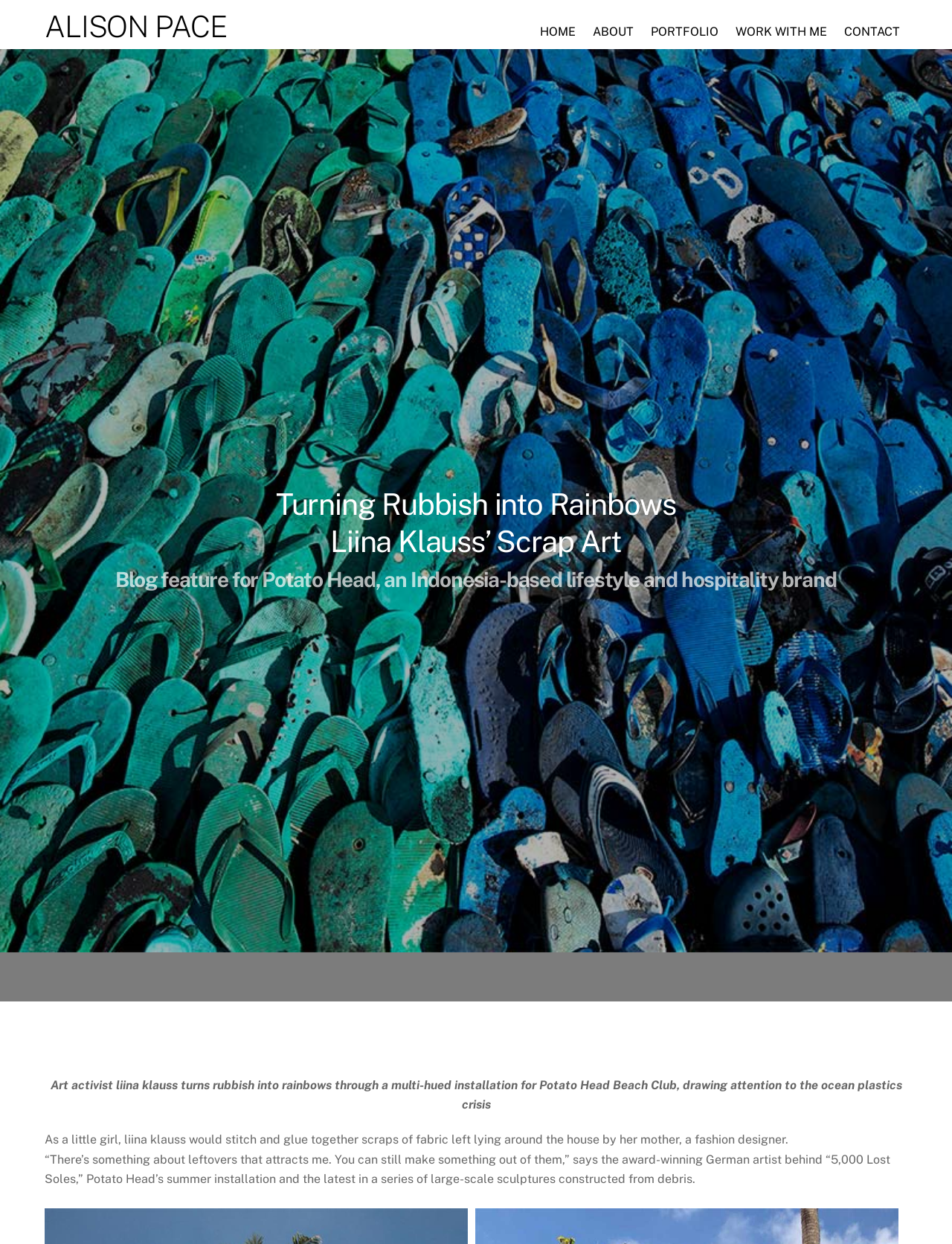Given the description Alison Pace, predict the bounding box coordinates of the UI element. Ensure the coordinates are in the format (top-left x, top-left y, bottom-right x, bottom-right y) and all values are between 0 and 1.

[0.047, 0.007, 0.239, 0.035]